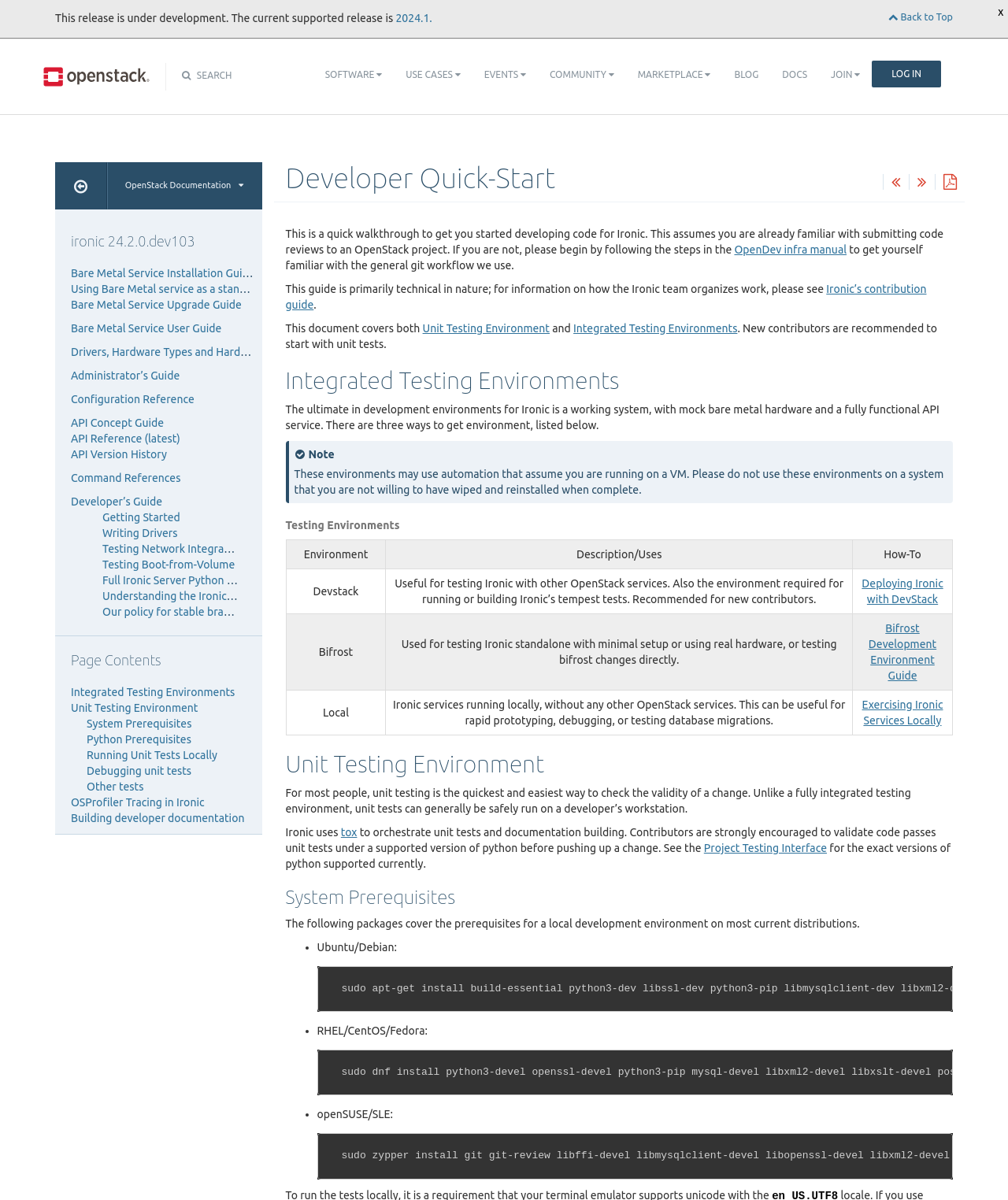Please locate the bounding box coordinates of the element that needs to be clicked to achieve the following instruction: "Click on the 'SOFTWARE' link". The coordinates should be four float numbers between 0 and 1, i.e., [left, top, right, bottom].

[0.311, 0.046, 0.391, 0.079]